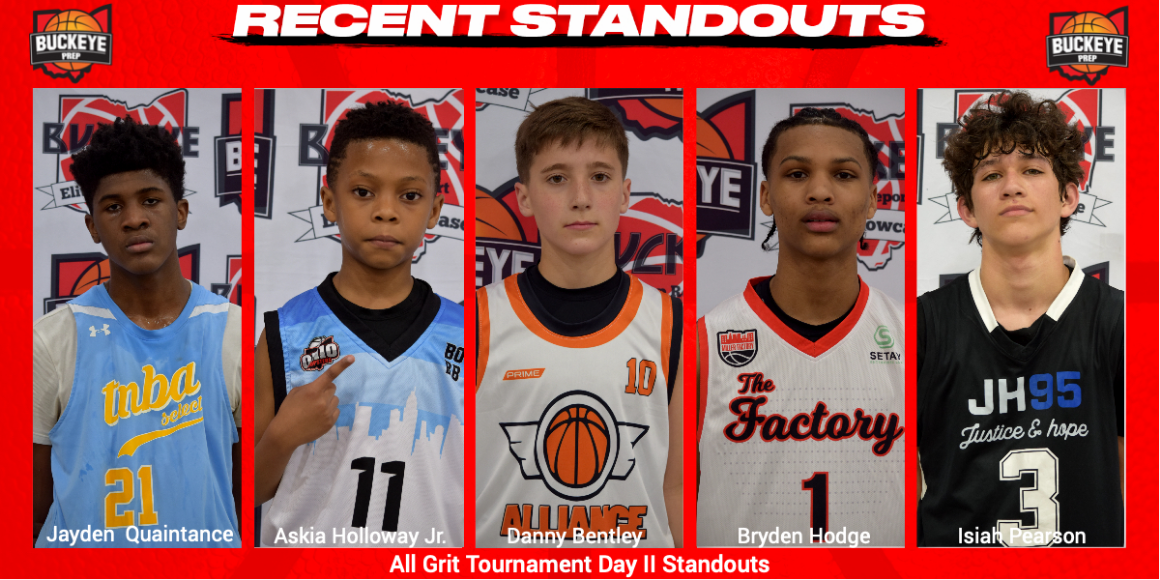Please answer the following question using a single word or phrase: What is the name on Bryden Hodge's jersey?

The Factory